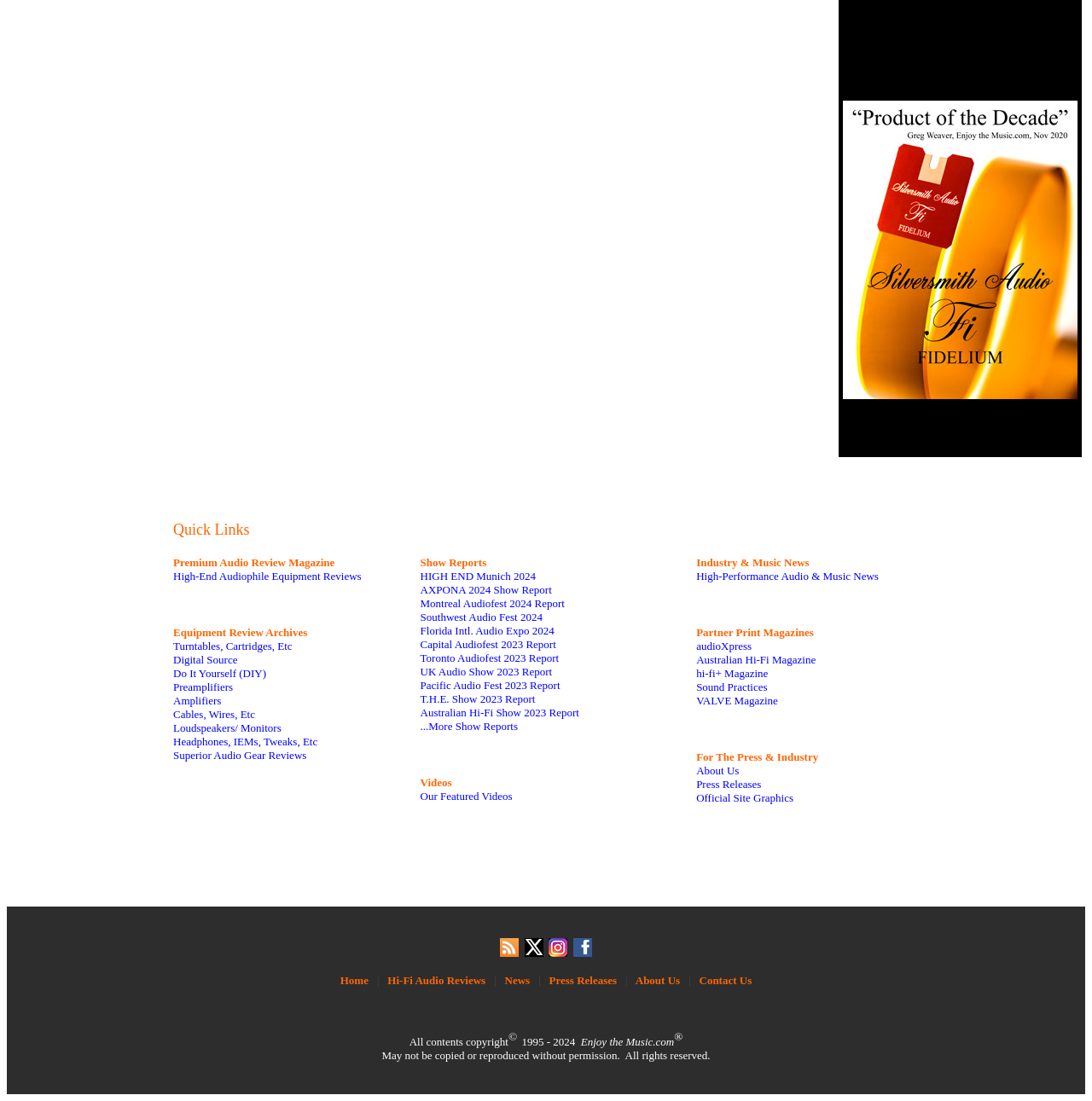Identify the bounding box coordinates for the element that needs to be clicked to fulfill this instruction: "Click on High-End Audiophile Equipment Reviews". Provide the coordinates in the format of four float numbers between 0 and 1: [left, top, right, bottom].

[0.159, 0.517, 0.331, 0.529]